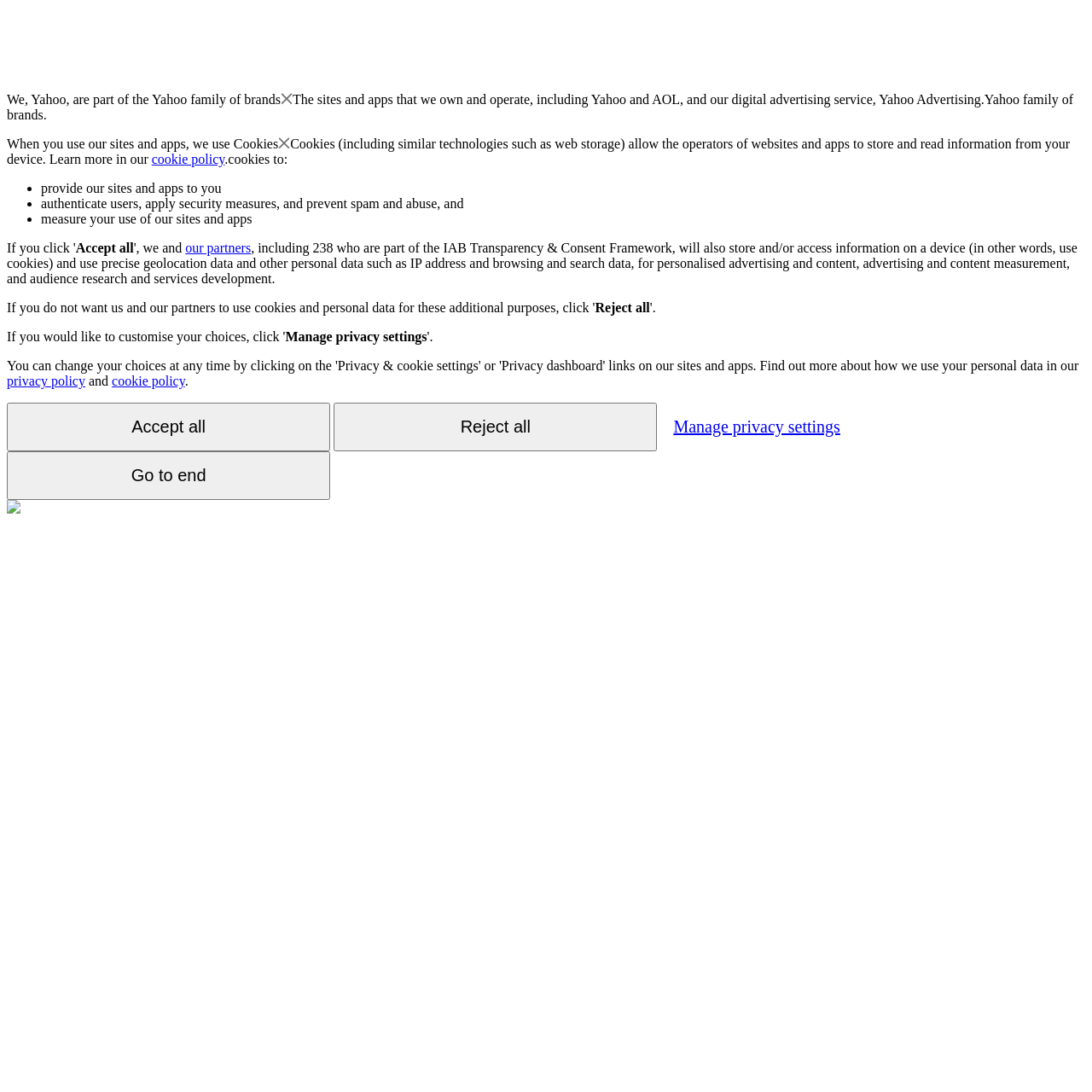Mark the bounding box of the element that matches the following description: "privacy policy".

[0.006, 0.342, 0.078, 0.355]